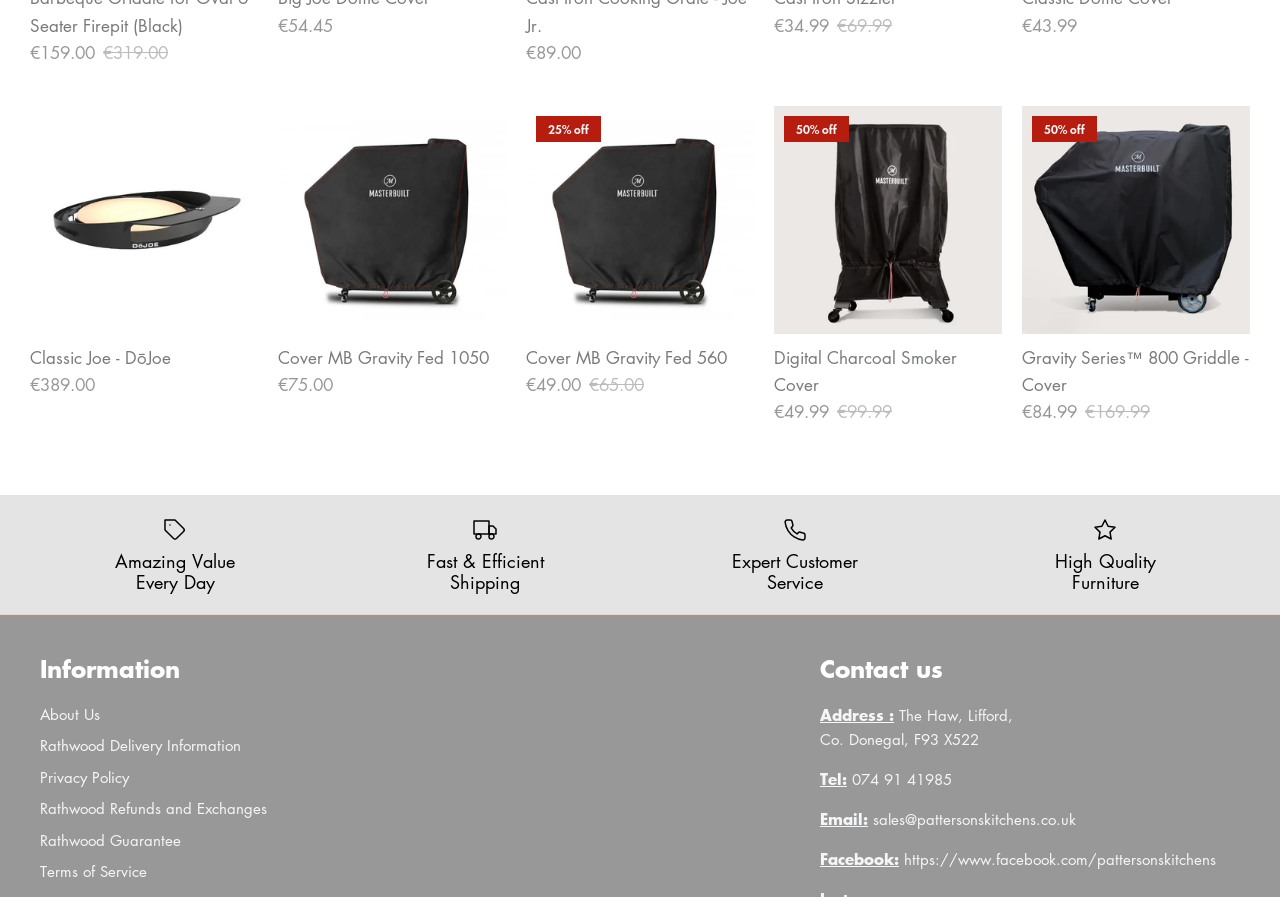Determine the bounding box coordinates for the area that should be clicked to carry out the following instruction: "Click on 'About Us'".

[0.031, 0.785, 0.078, 0.807]